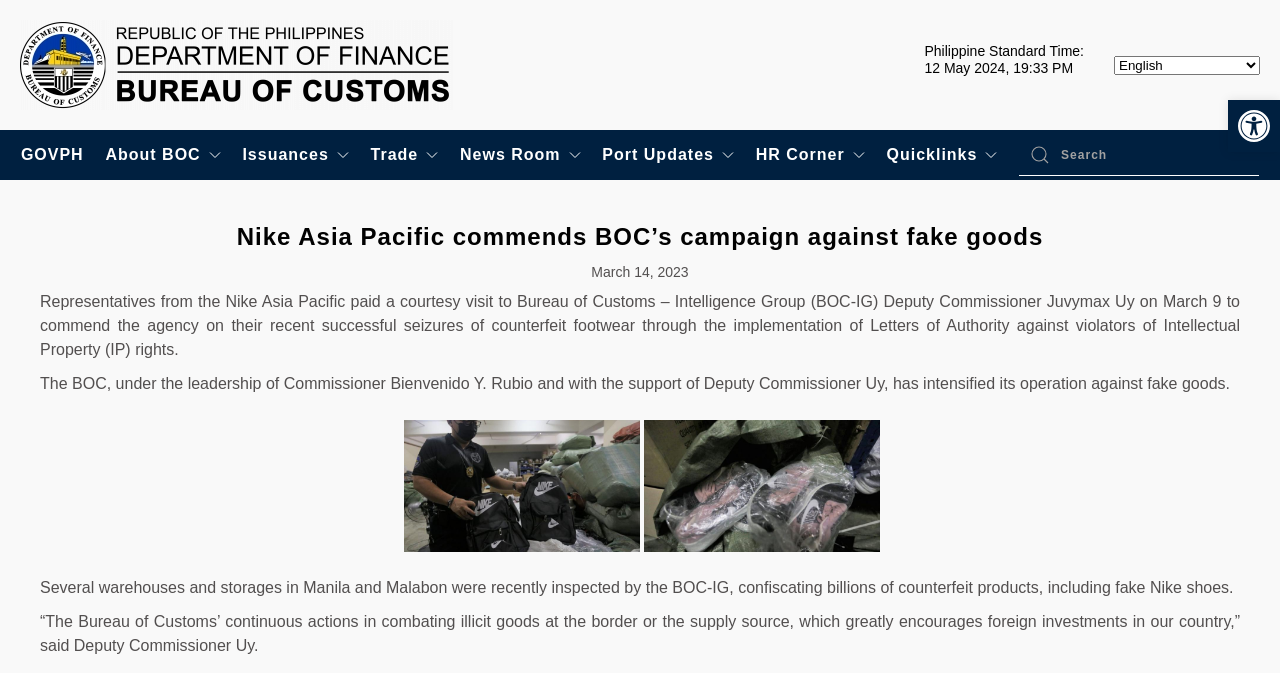Can you find the bounding box coordinates for the element to click on to achieve the instruction: "Go to about BOC"?

[0.082, 0.193, 0.173, 0.267]